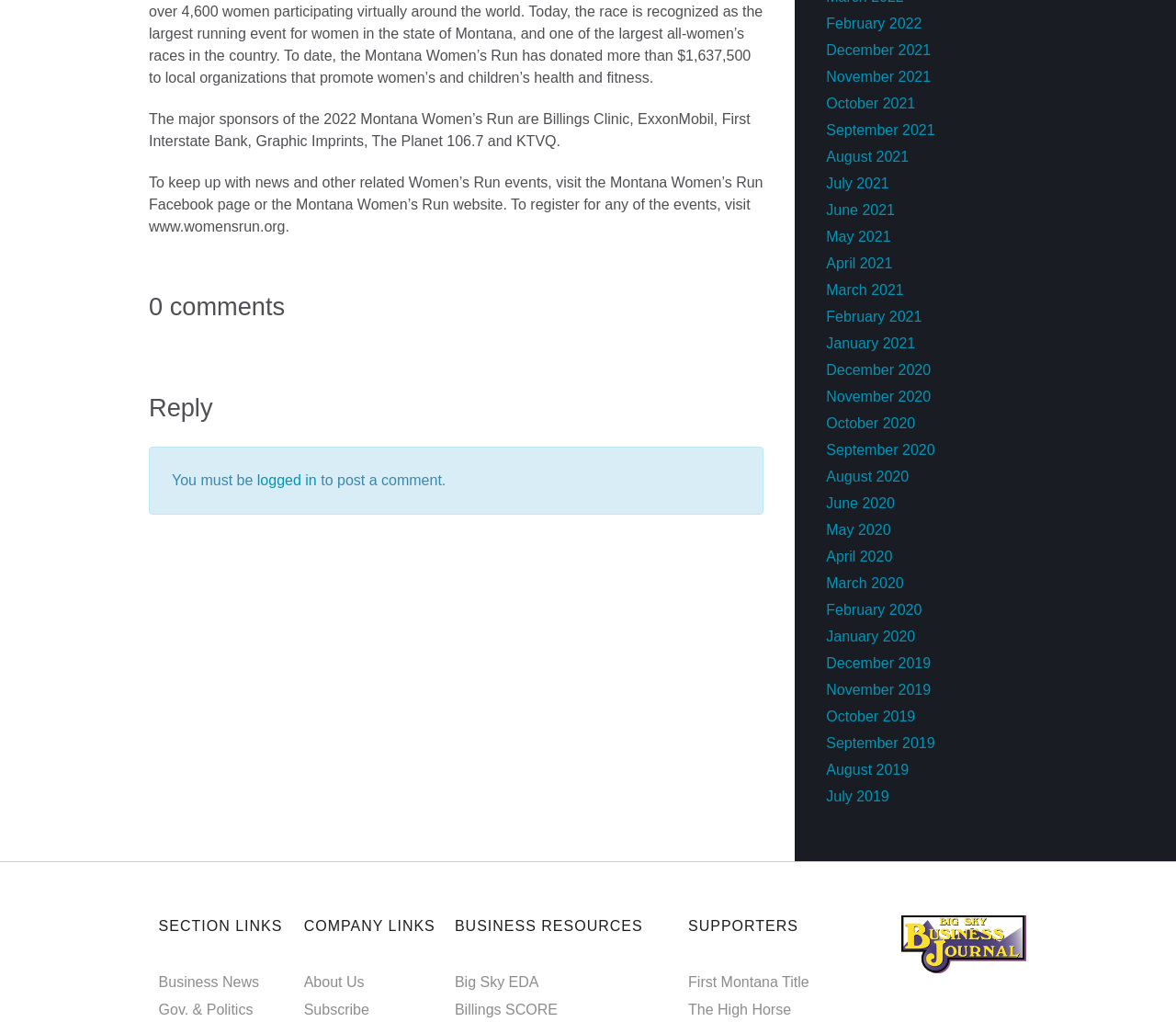Highlight the bounding box coordinates of the element that should be clicked to carry out the following instruction: "Visit the Montana Women’s Run Facebook page". The coordinates must be given as four float numbers ranging from 0 to 1, i.e., [left, top, right, bottom].

[0.127, 0.171, 0.649, 0.229]